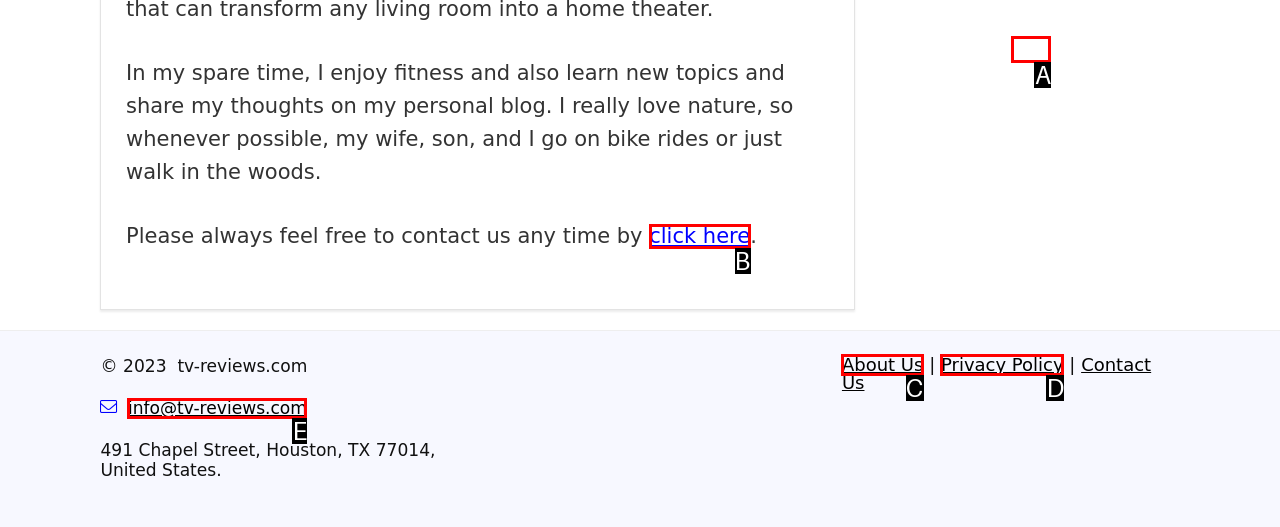Match the following description to a UI element: Privacy Policy
Provide the letter of the matching option directly.

D